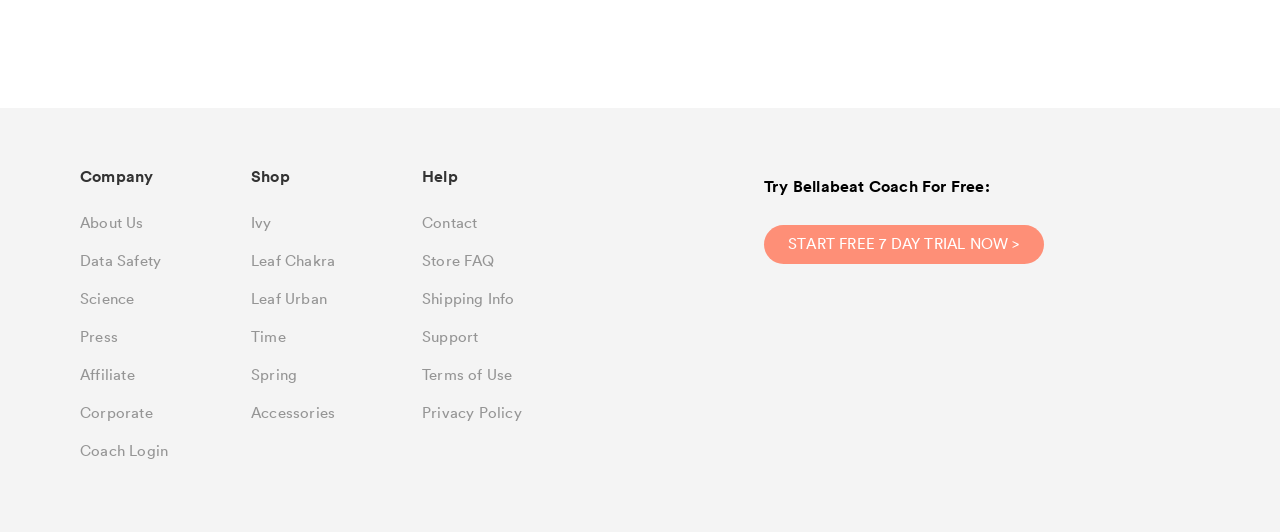Please find the bounding box coordinates of the section that needs to be clicked to achieve this instruction: "learn about the company".

[0.062, 0.386, 0.18, 0.457]